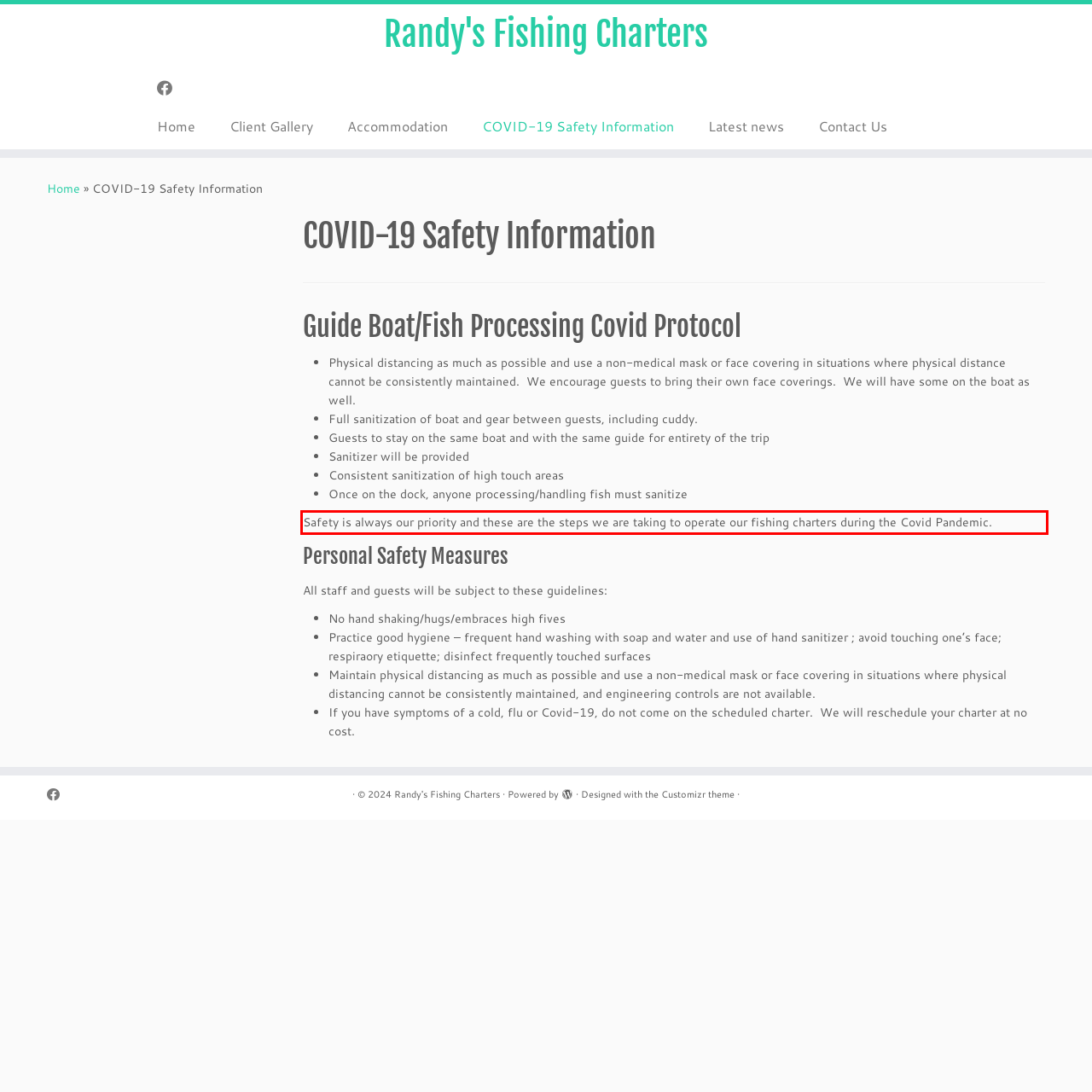Examine the screenshot of the webpage, locate the red bounding box, and perform OCR to extract the text contained within it.

Safety is always our priority and these are the steps we are taking to operate our fishing charters during the Covid Pandemic.